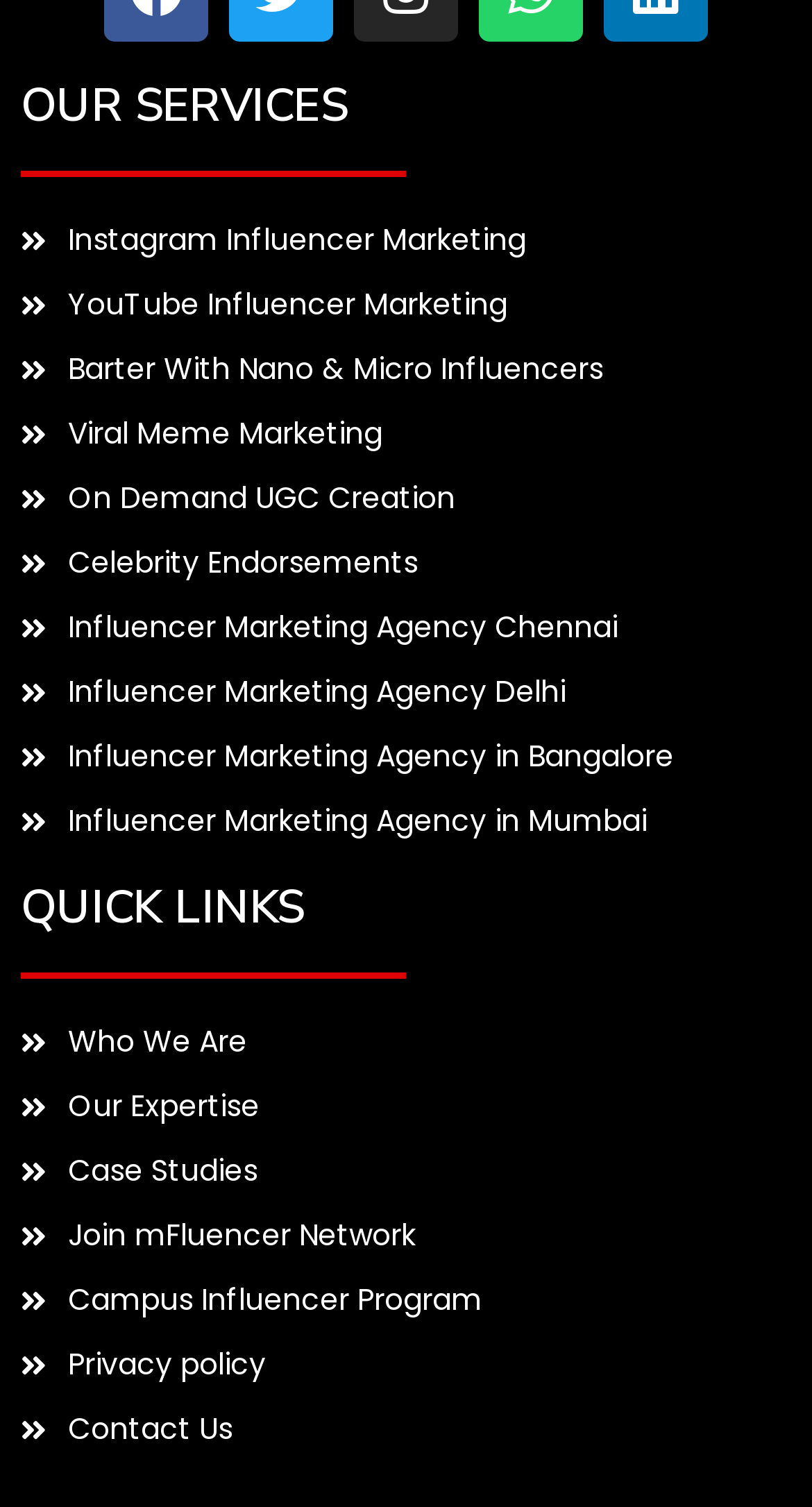Can you provide the bounding box coordinates for the element that should be clicked to implement the instruction: "go to tape measure yagi antenna"?

None